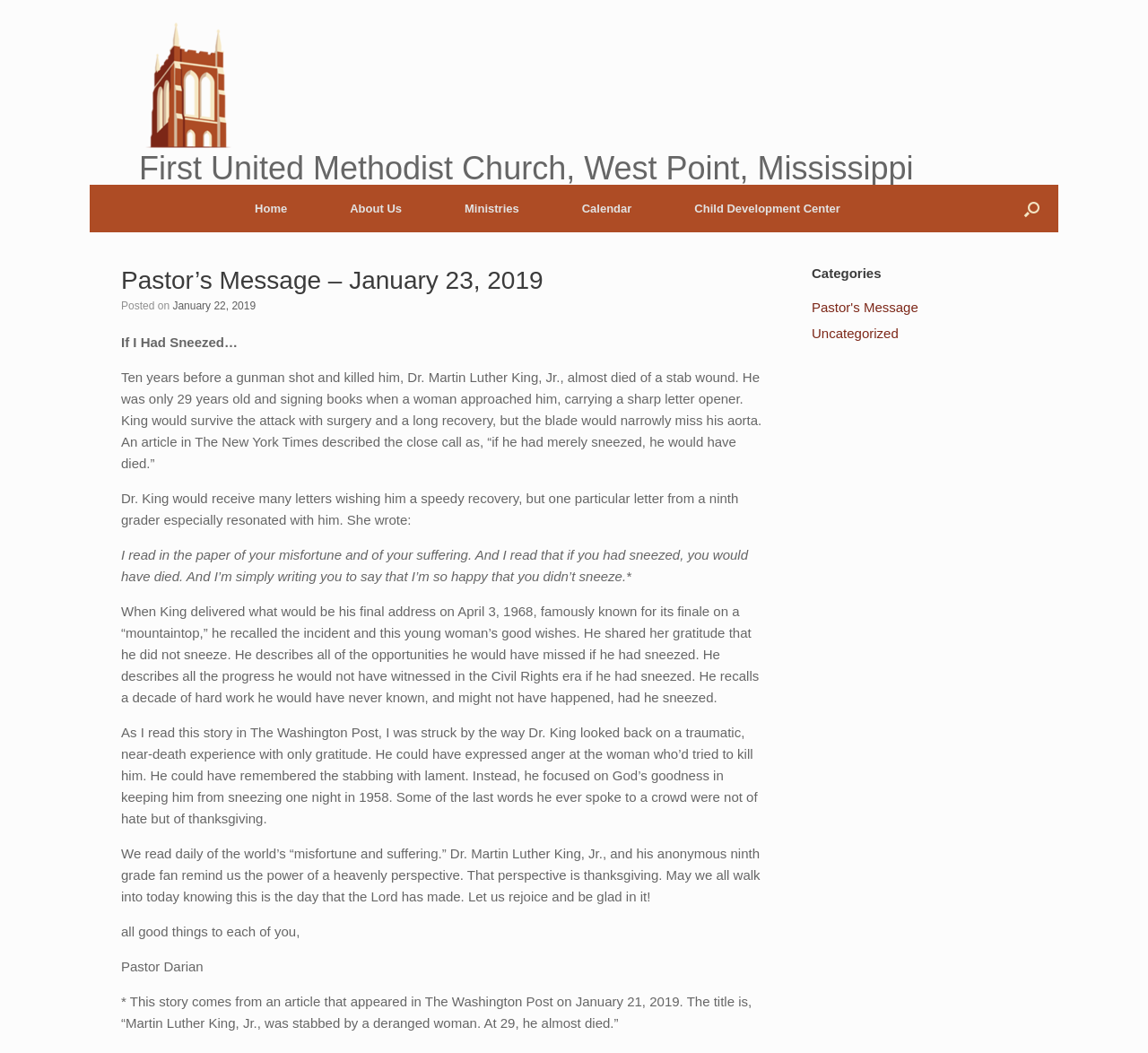Identify and provide the text of the main header on the webpage.

Pastor’s Message – January 23, 2019